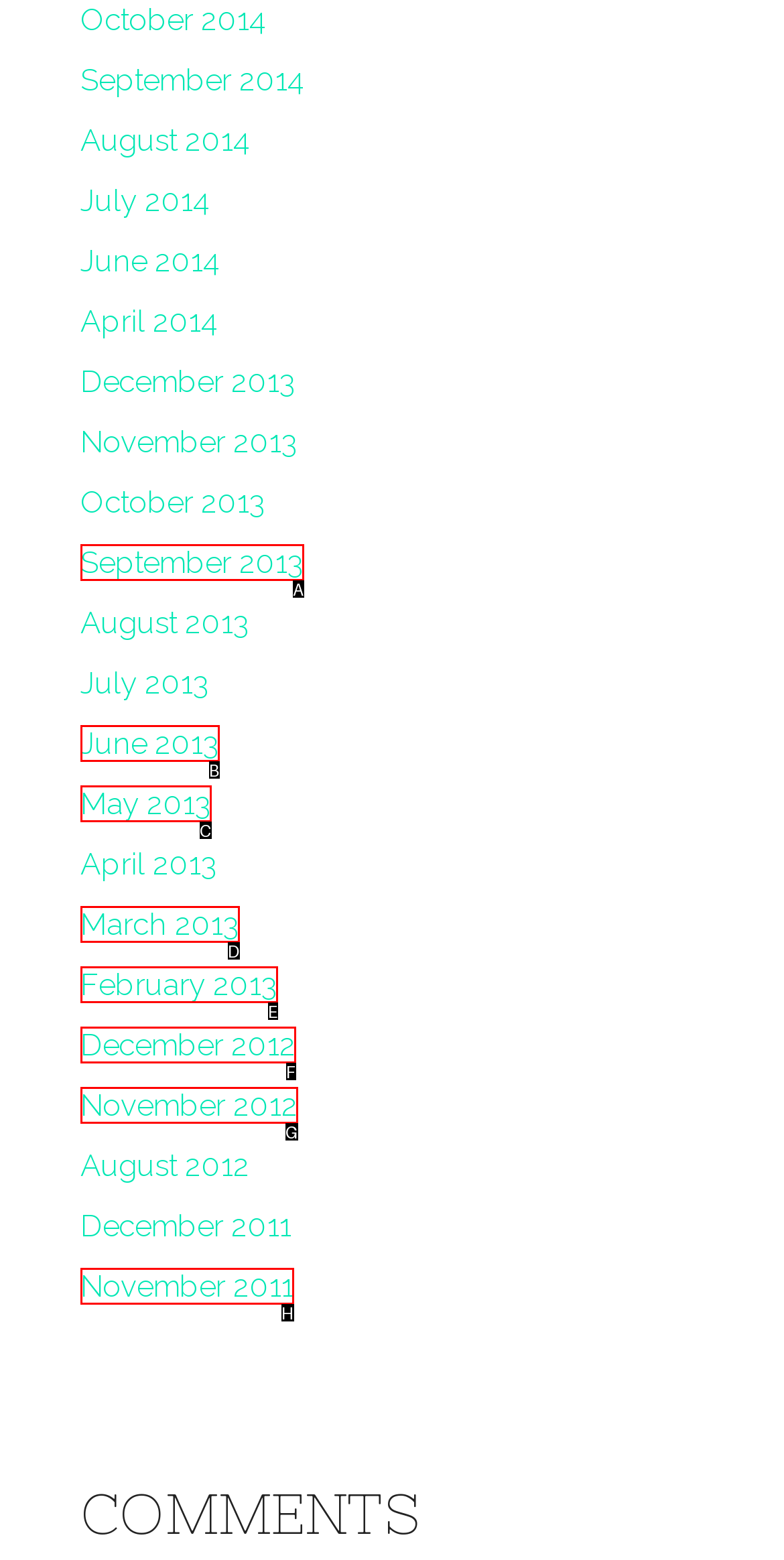Identify the HTML element that matches the description: June 2013. Provide the letter of the correct option from the choices.

B